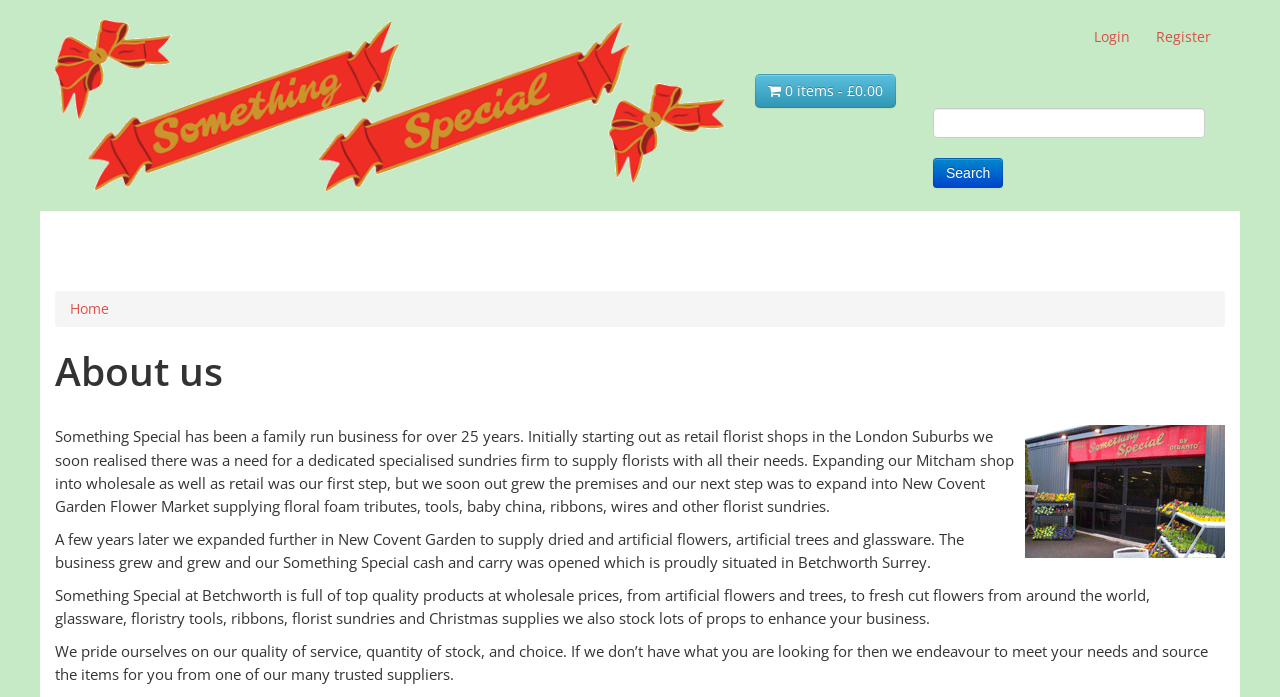Please find the bounding box for the UI element described by: "0 items - £0.00".

[0.59, 0.106, 0.7, 0.155]